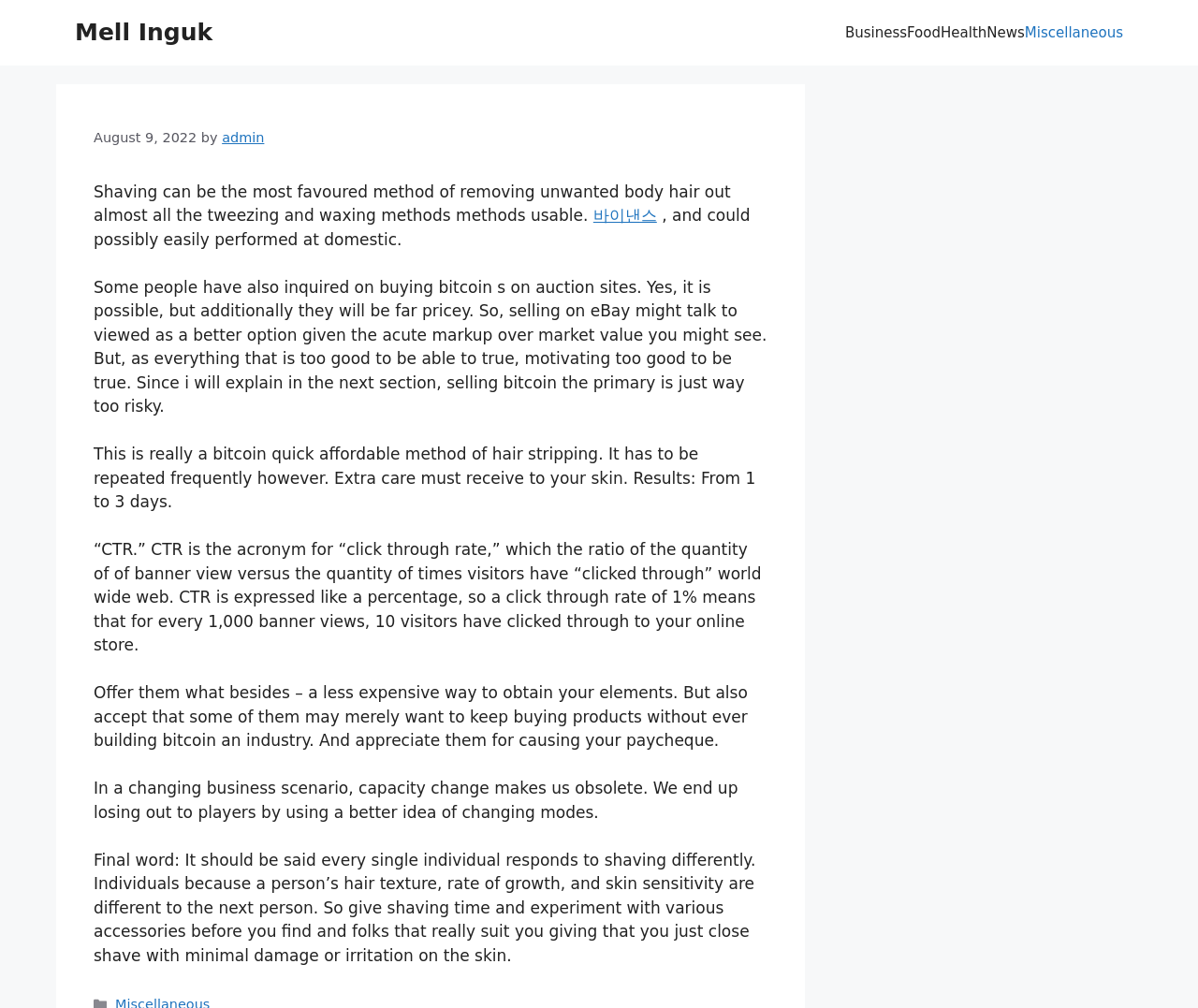Use a single word or phrase to answer the question: 
What is the purpose of shaving?

Removing unwanted body hair